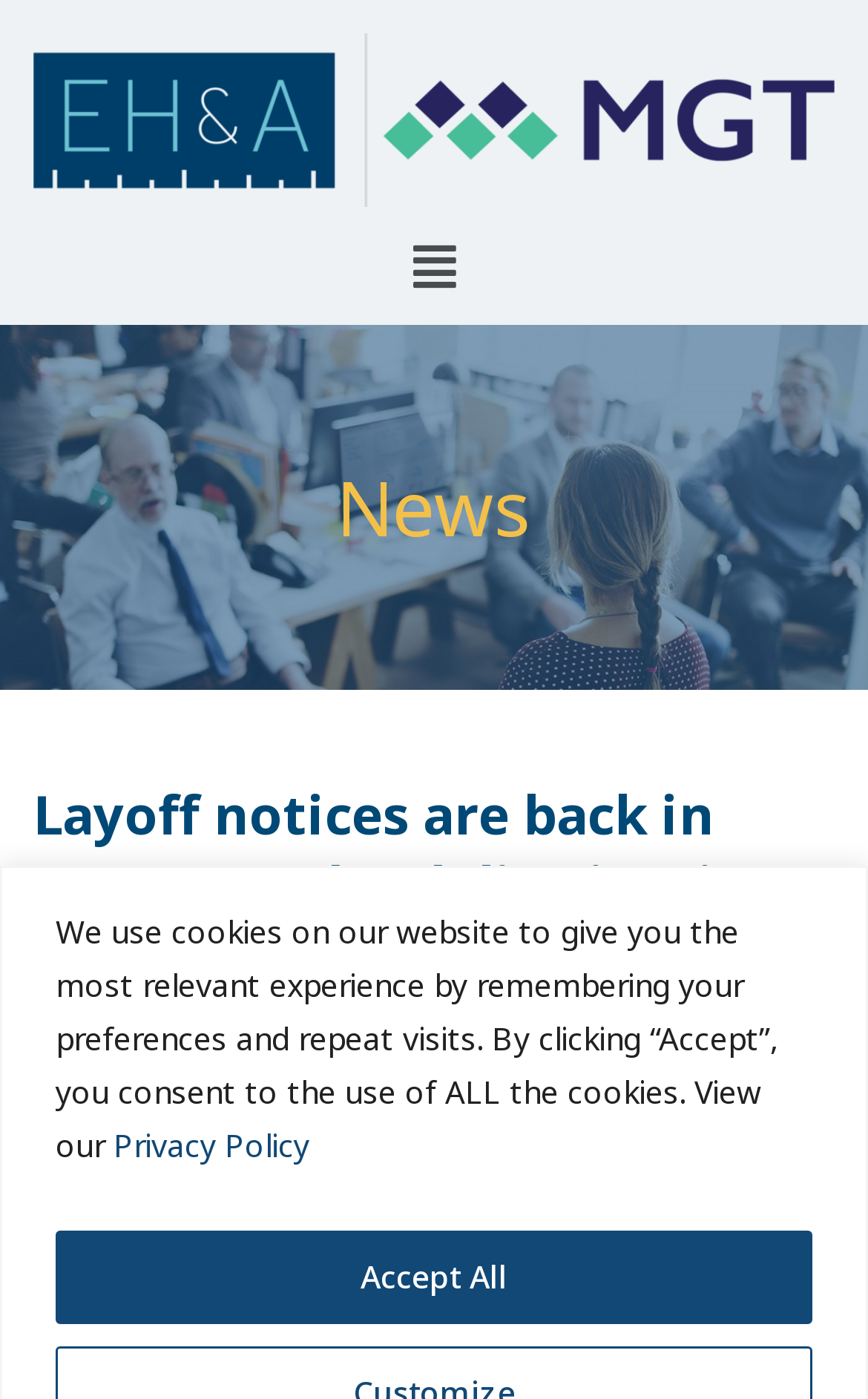Given the description Accept All, predict the bounding box coordinates of the UI element. Ensure the coordinates are in the format (top-left x, top-left y, bottom-right x, bottom-right y) and all values are between 0 and 1.

[0.064, 0.879, 0.936, 0.946]